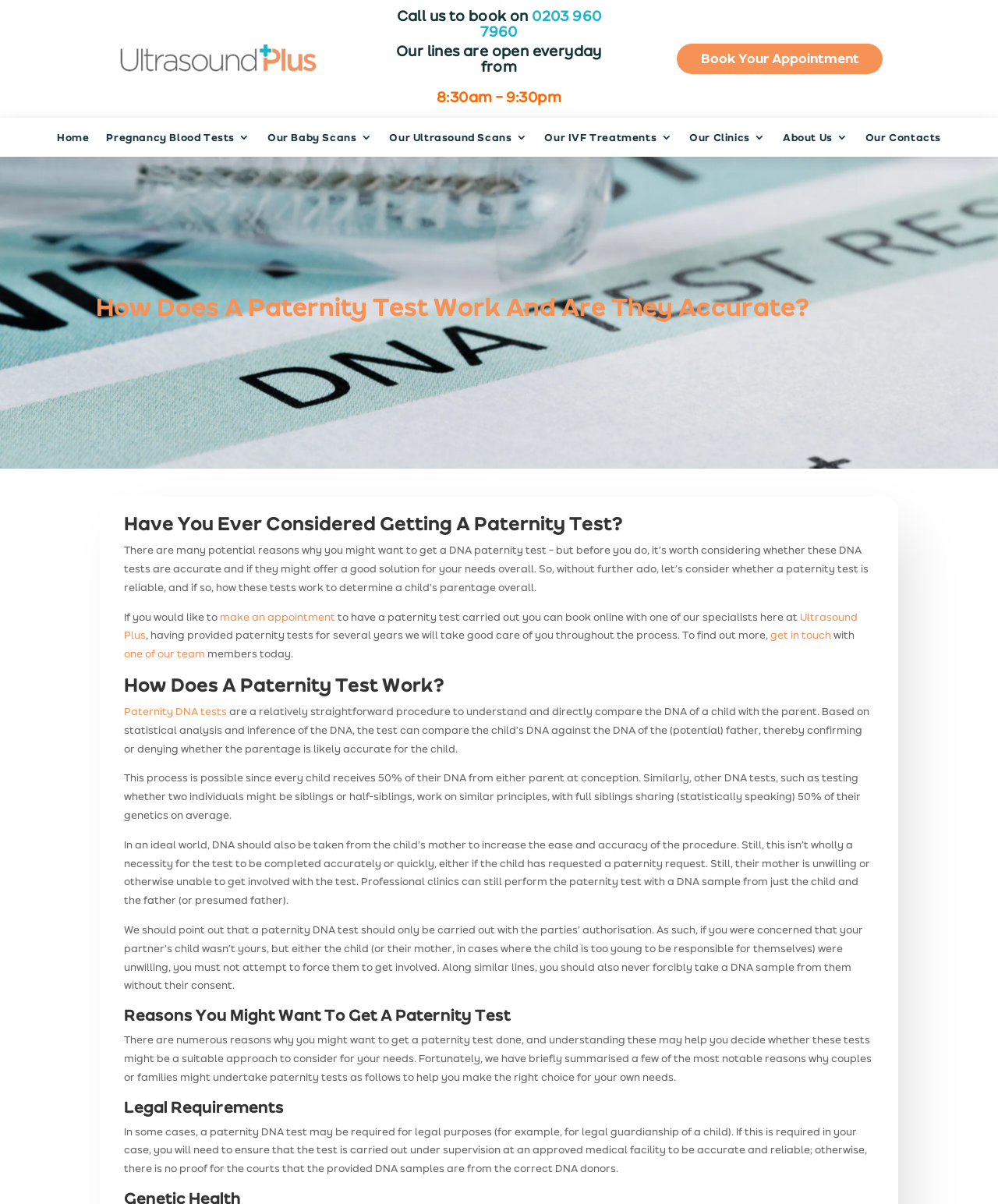Bounding box coordinates are specified in the format (top-left x, top-left y, bottom-right x, bottom-right y). All values are floating point numbers bounded between 0 and 1. Please provide the bounding box coordinate of the region this sentence describes: Customer Log In

None